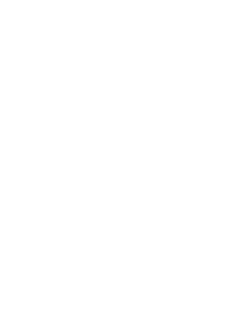What colors are used in the logo?
Identify the answer in the screenshot and reply with a single word or phrase.

Black and White